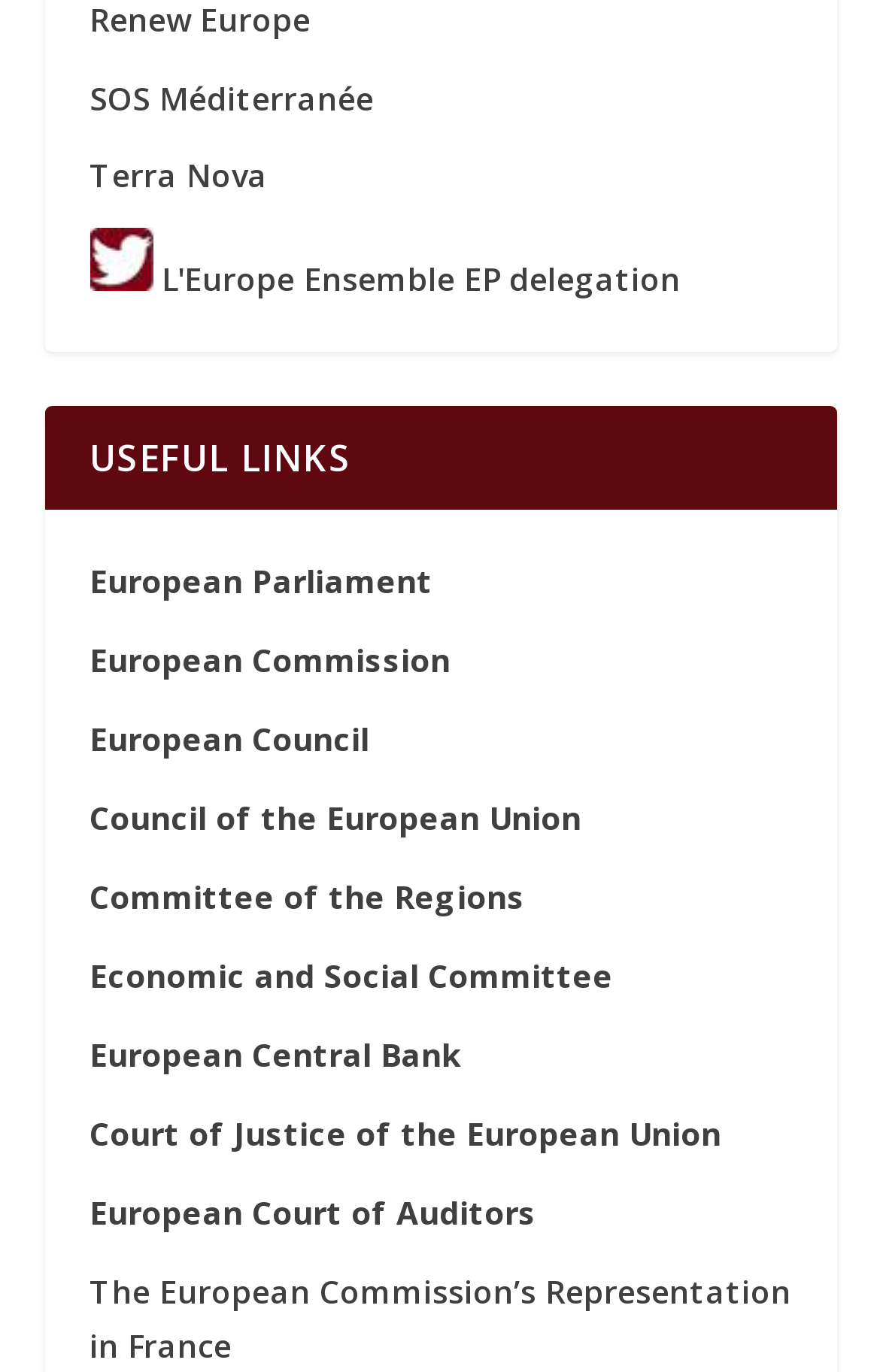What is the first link under 'USEFUL LINKS'?
Refer to the image and respond with a one-word or short-phrase answer.

European Parliament